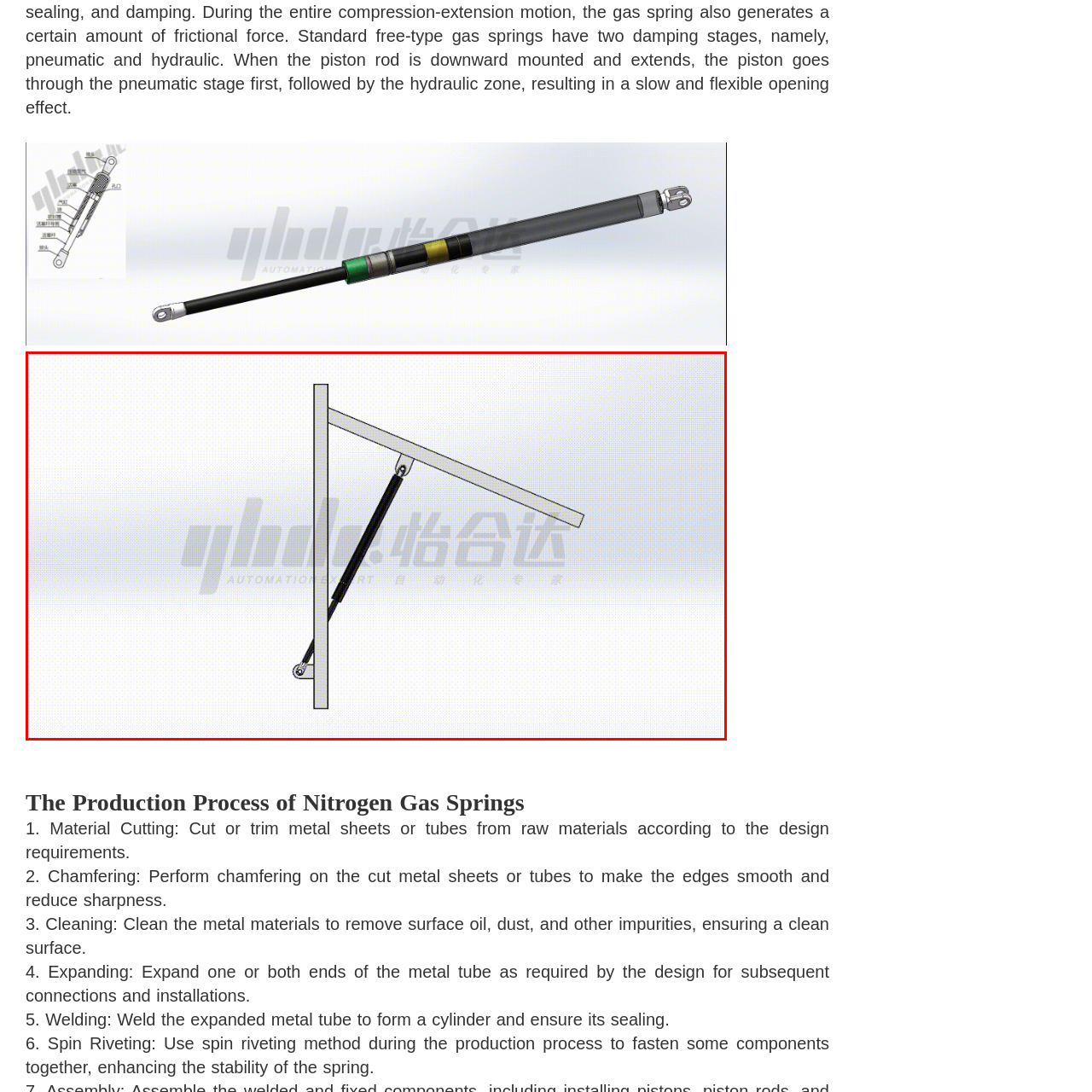What is the purpose of the production process stages mentioned?
Look closely at the image inside the red bounding box and answer the question with as much detail as possible.

The production process stages mentioned, including material cutting, chamfering, cleaning, expanding, welding, and spin riveting, are integral to the fabrication of components like nitrogen gas springs, ensuring their effective functionality in various applications.